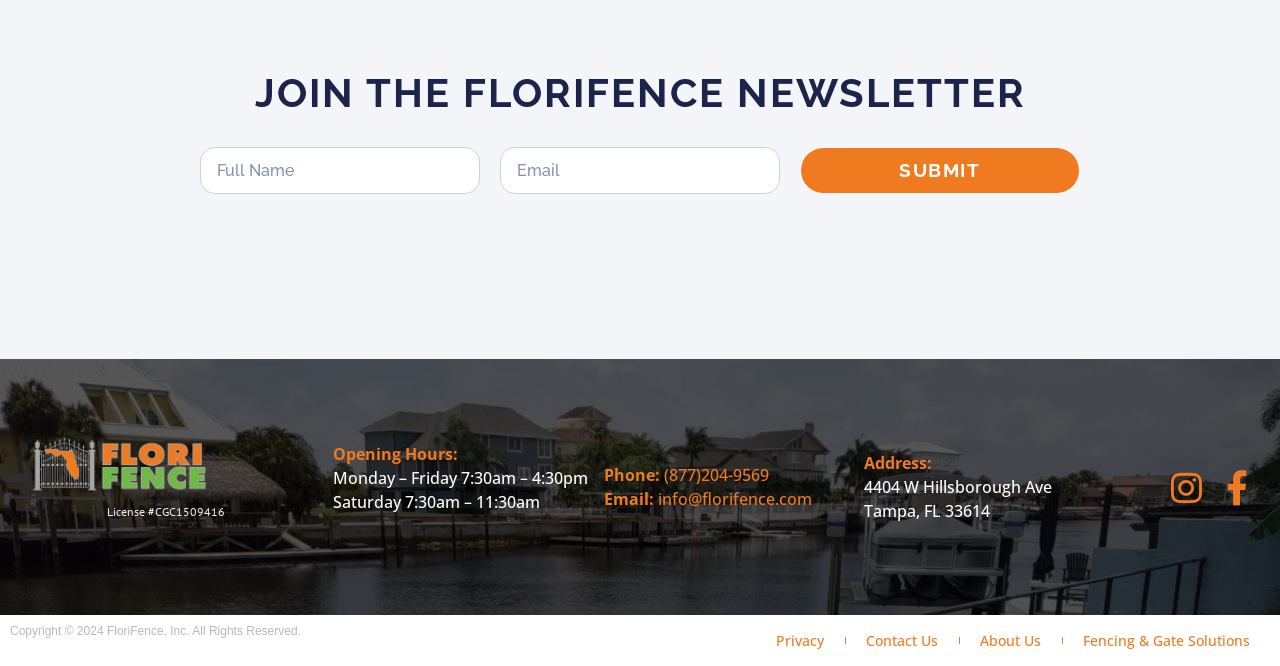What is the purpose of the form?
Based on the image content, provide your answer in one word or a short phrase.

To join newsletter